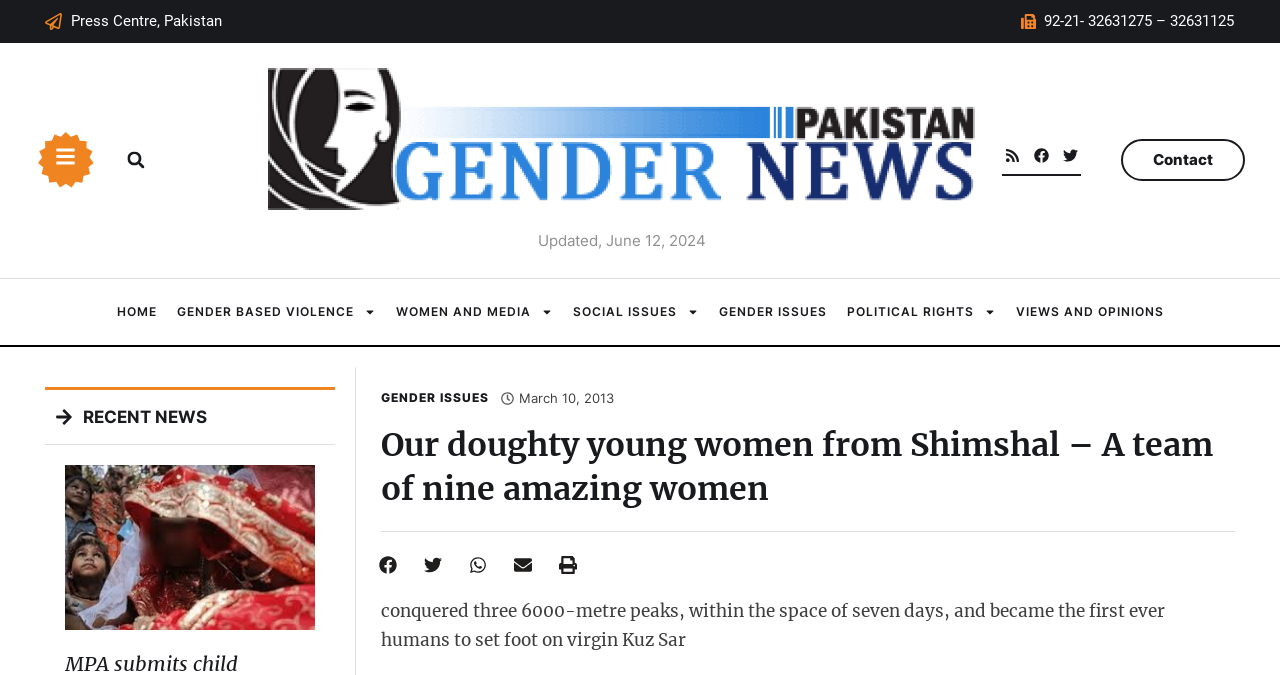Using the webpage screenshot, locate the HTML element that fits the following description and provide its bounding box: "Search".

[0.091, 0.208, 0.122, 0.267]